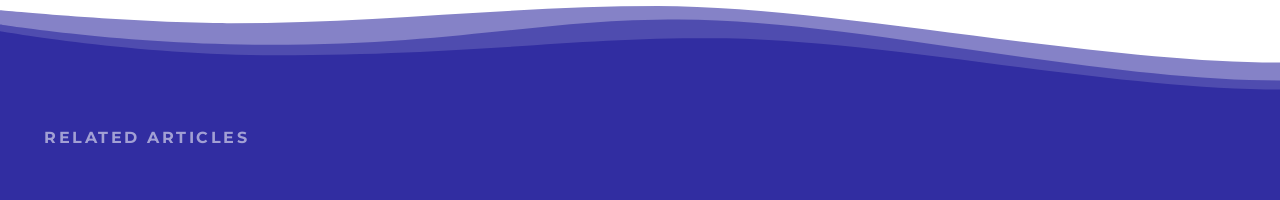Provide an extensive narrative of what is shown in the image.

The image features a rich, flowing design with smooth waves in a deep blue color, reminiscent of water or sky, conveying a sense of calm and continuity. Above the waves, the text "RELATED ARTICLES" is prominently displayed, inviting readers to explore additional relevant content. This design aligns with themes of migration, global movement, and the balance of various economic and environmental factors. The overall aesthetic is both engaging and informative, enhancing the navigational experience on the webpage related to important global issues.